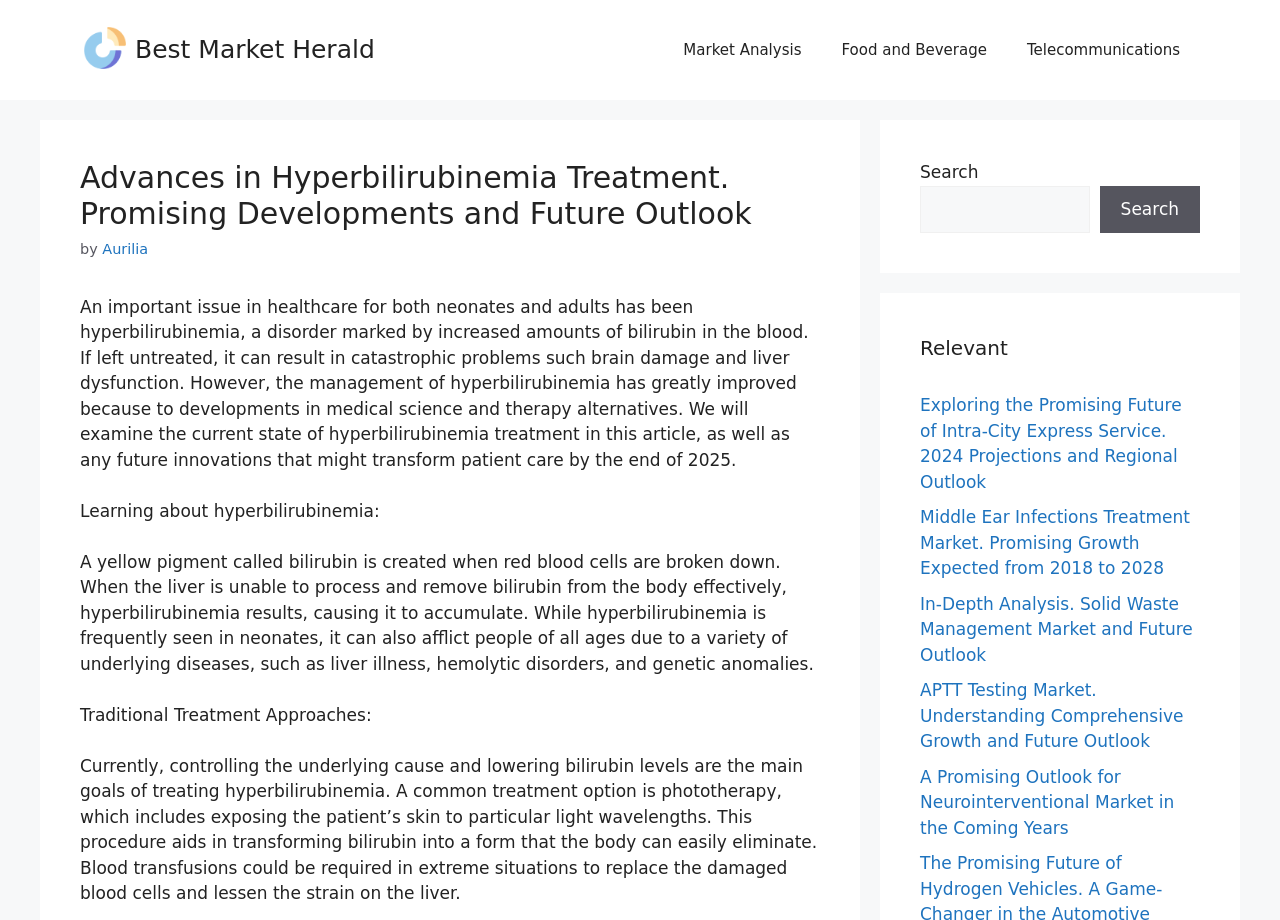What is the name of the website?
Please provide a single word or phrase answer based on the image.

Best Market Herald